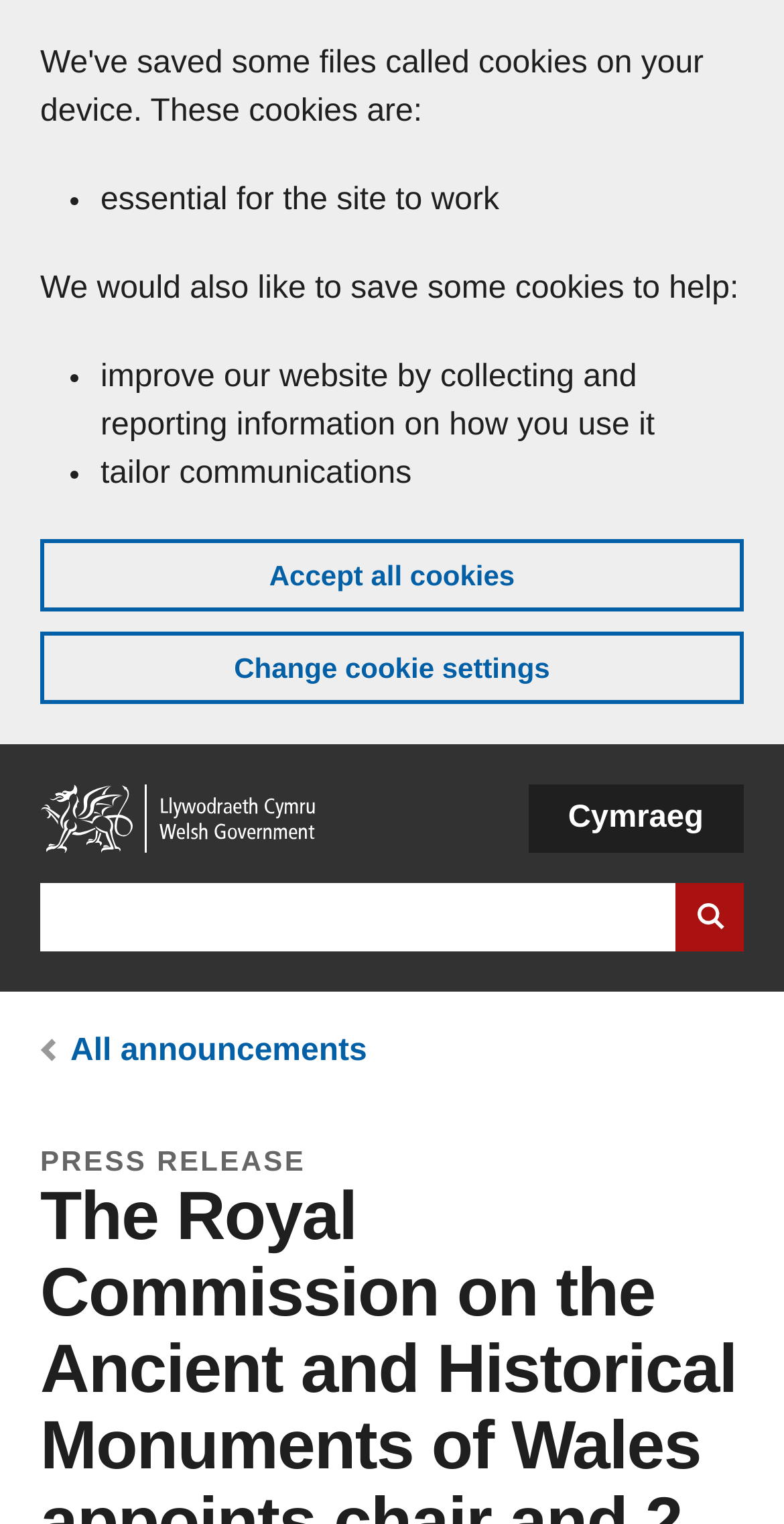Give a one-word or one-phrase response to the question:
Is this website related to Wales?

Yes